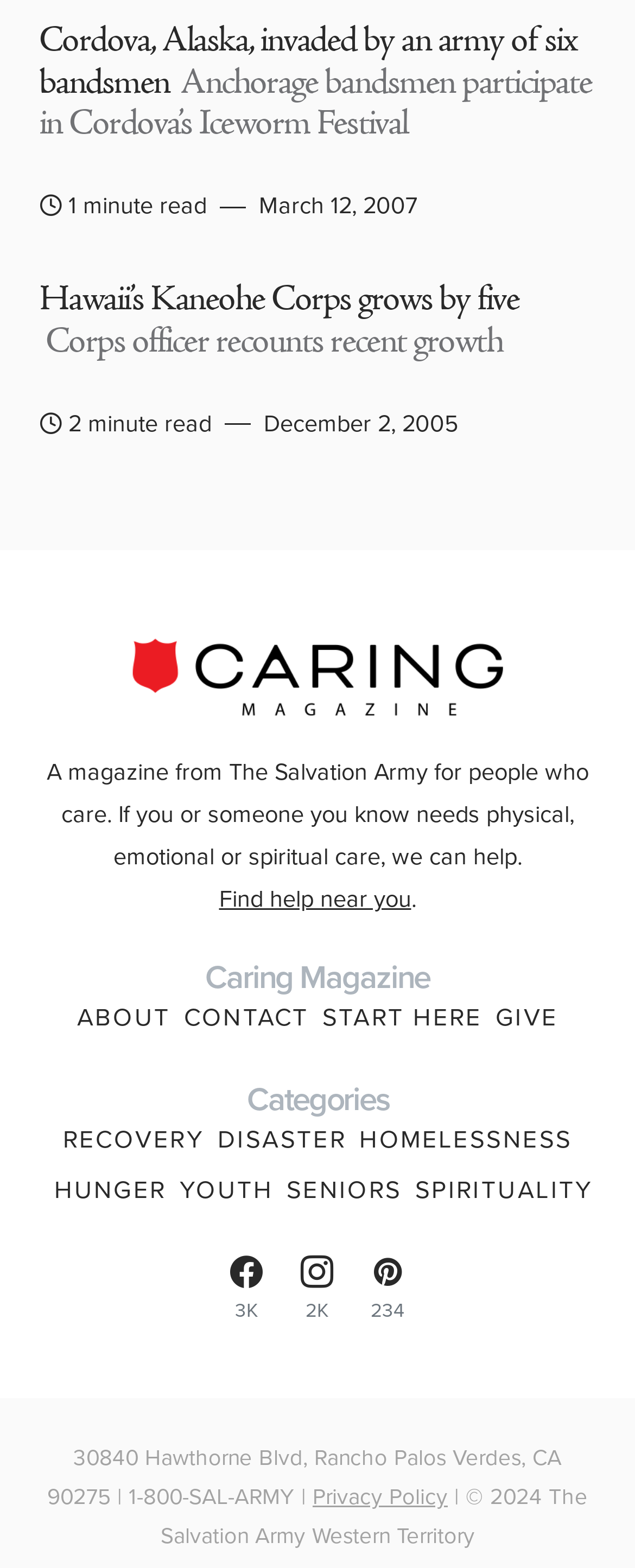Please predict the bounding box coordinates (top-left x, top-left y, bottom-right x, bottom-right y) for the UI element in the screenshot that fits the description: Find help near you

[0.345, 0.562, 0.647, 0.585]